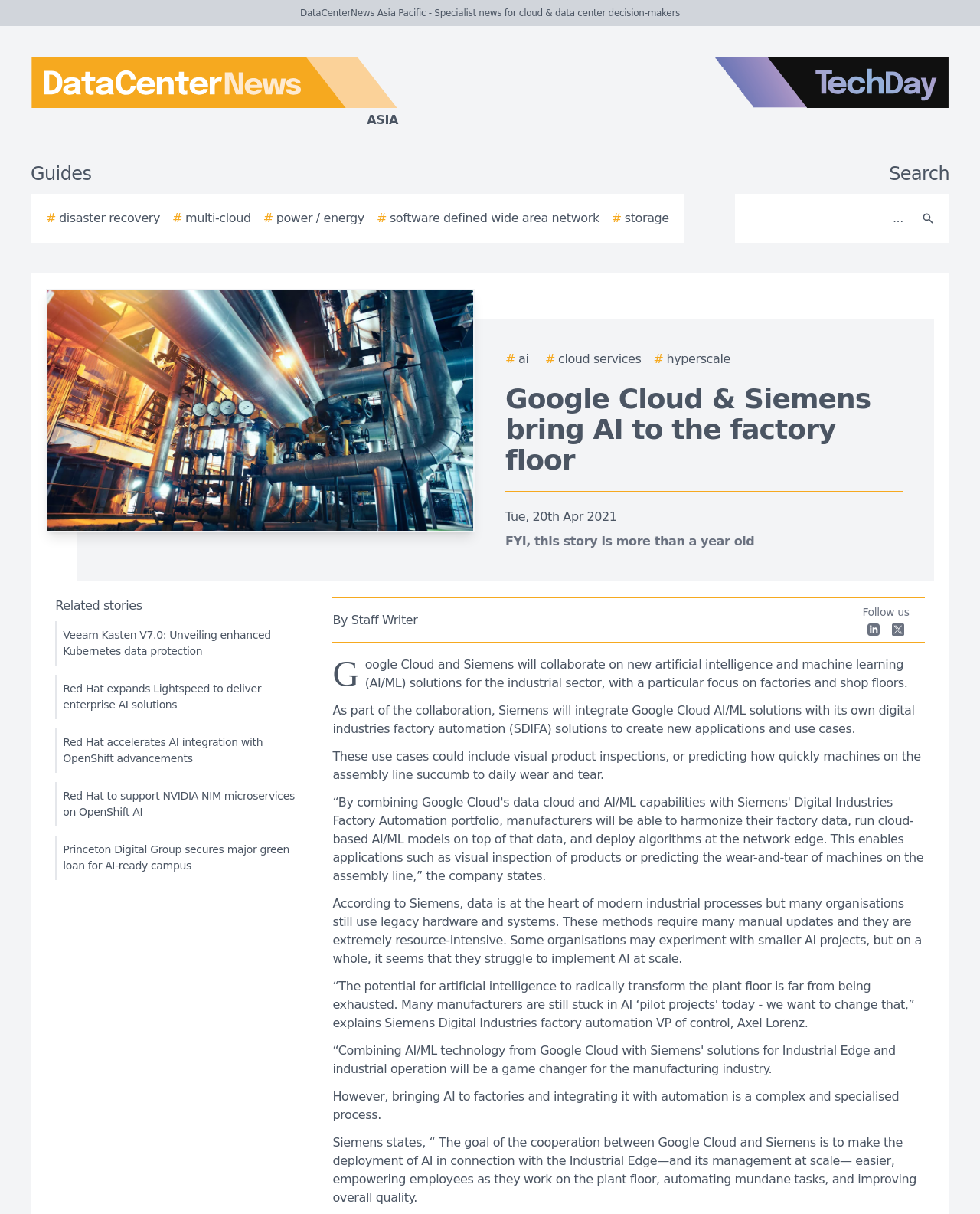Describe all significant elements and features of the webpage.

This webpage appears to be a news article from DataCenterNews Asia Pacific, with a focus on cloud and data center decision-makers. At the top of the page, there are two logos: DataCenterNews Asia Pacific on the left and TechDay on the right. Below the logos, there are several links to guides, including disaster recovery, multi-cloud, and storage. 

On the top right corner, there is a search bar with a search button next to it. Below the search bar, there is a large image that takes up about half of the page width. 

The main article title, "Google Cloud & Siemens bring AI to the factory floor", is displayed prominently in the middle of the page. The article is dated "Tue, 20th Apr 2021" and has a note indicating that it is more than a year old. The author of the article is listed as "Staff Writer". 

The article itself is divided into several paragraphs, discussing the collaboration between Google Cloud and Siemens to bring artificial intelligence and machine learning solutions to the industrial sector. The text explains that Siemens will integrate Google Cloud AI/ML solutions with its own digital industries factory automation solutions to create new applications and use cases, such as visual product inspections and predicting machine wear and tear. 

At the bottom of the page, there are several related stories listed, including articles about Veeam Kasten, Red Hat, and Princeton Digital Group. On the bottom right corner, there are links to follow the publication on LinkedIn and other social media platforms.